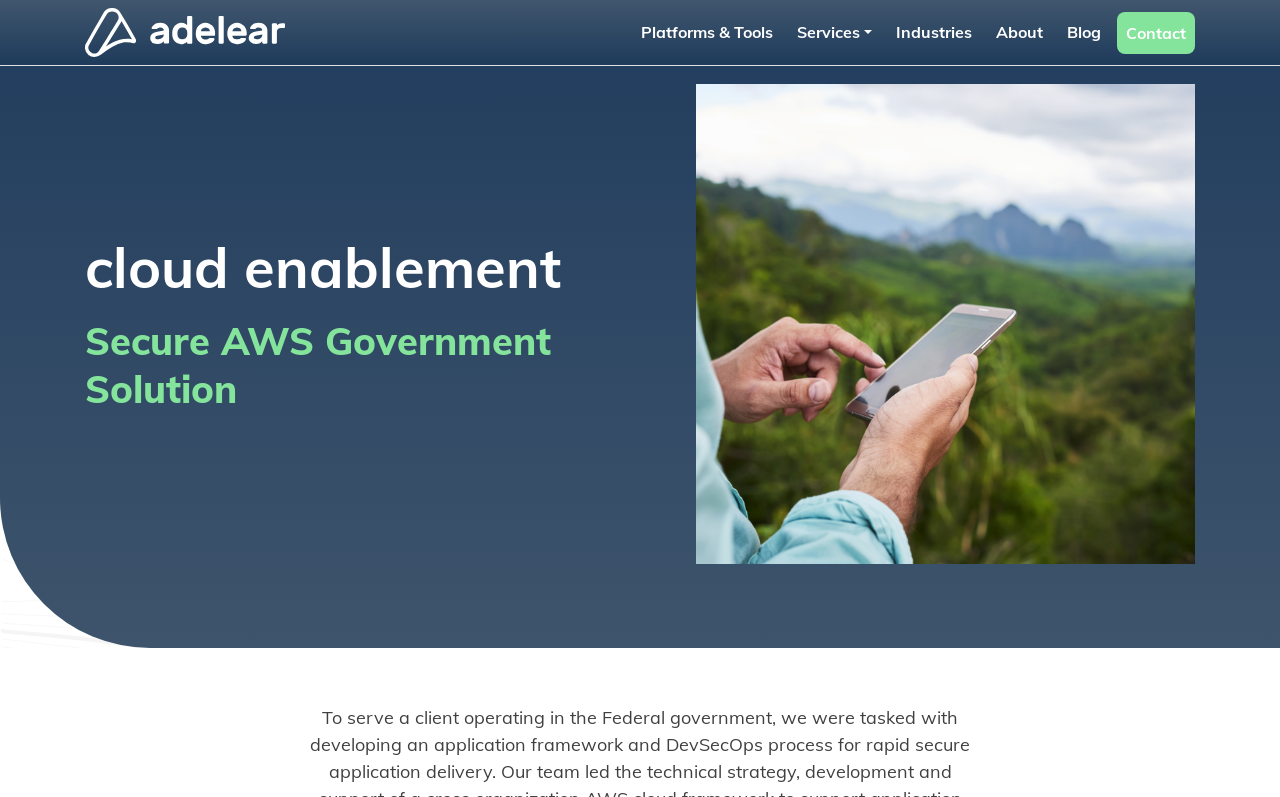Predict the bounding box of the UI element based on this description: "Platforms & Tools".

[0.494, 0.015, 0.61, 0.065]